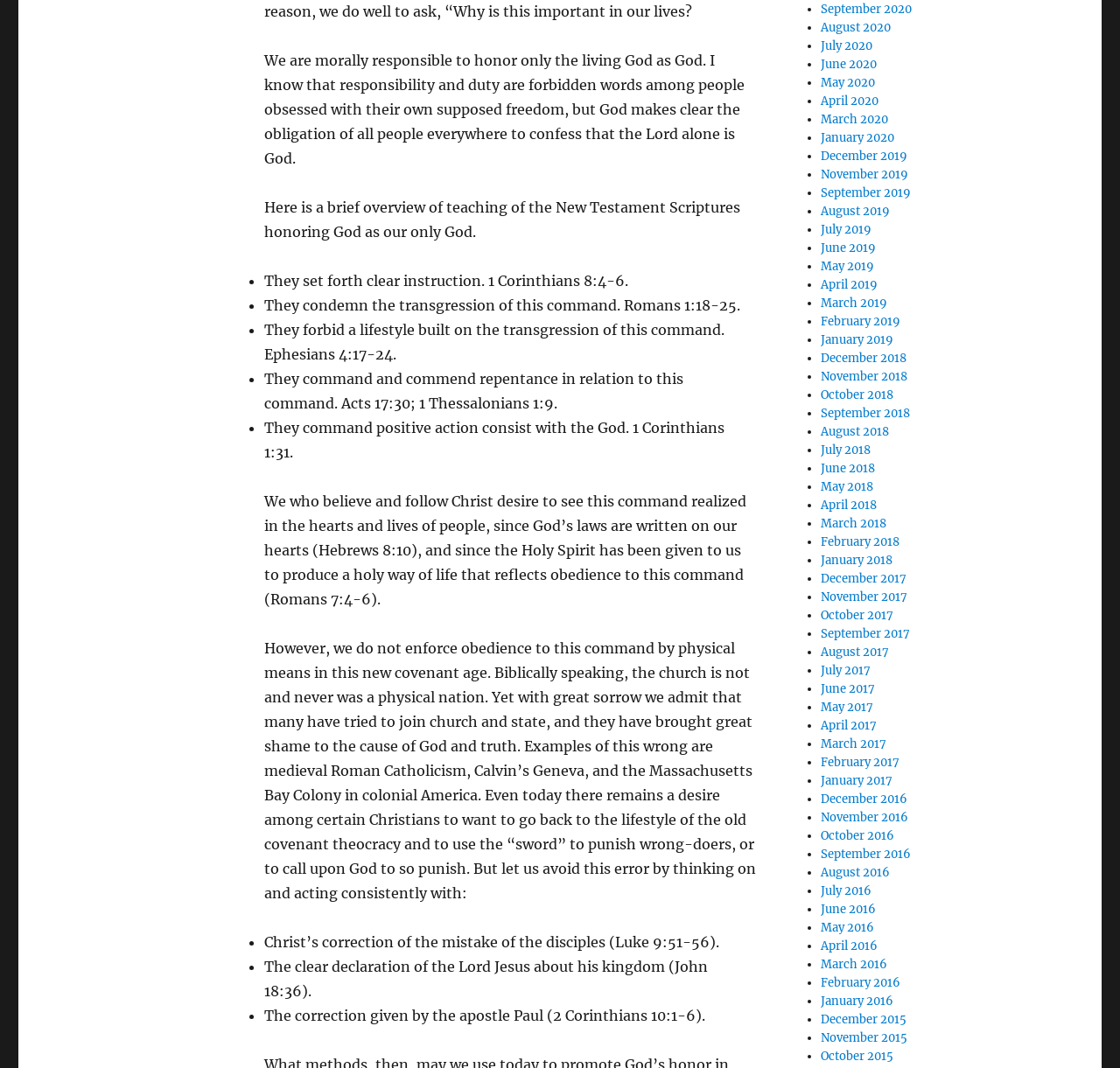Reply to the question with a single word or phrase:
What is the purpose of the list markers on the webpage?

To highlight biblical teachings